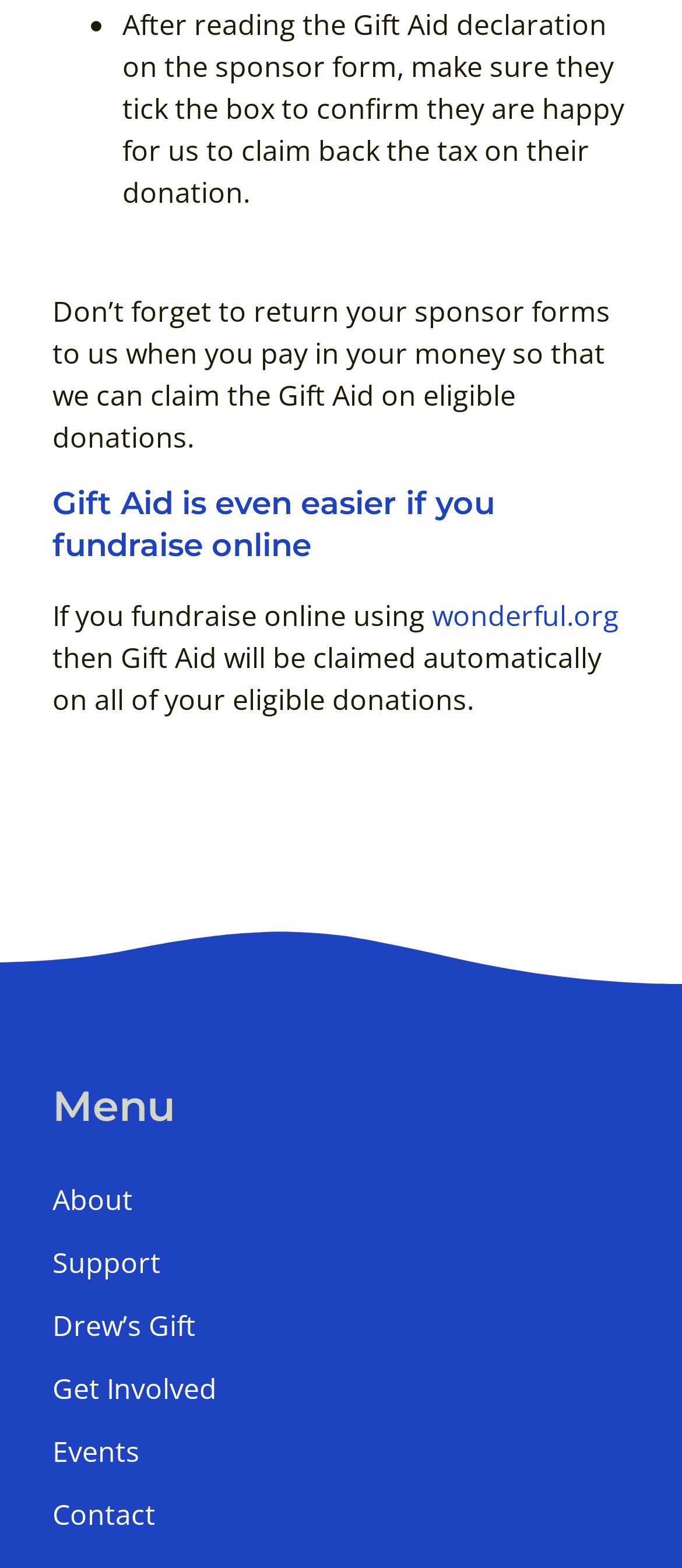For the element described, predict the bounding box coordinates as (top-left x, top-left y, bottom-right x, bottom-right y). All values should be between 0 and 1. Element description: Drew’s Gift

[0.077, 0.825, 0.923, 0.865]